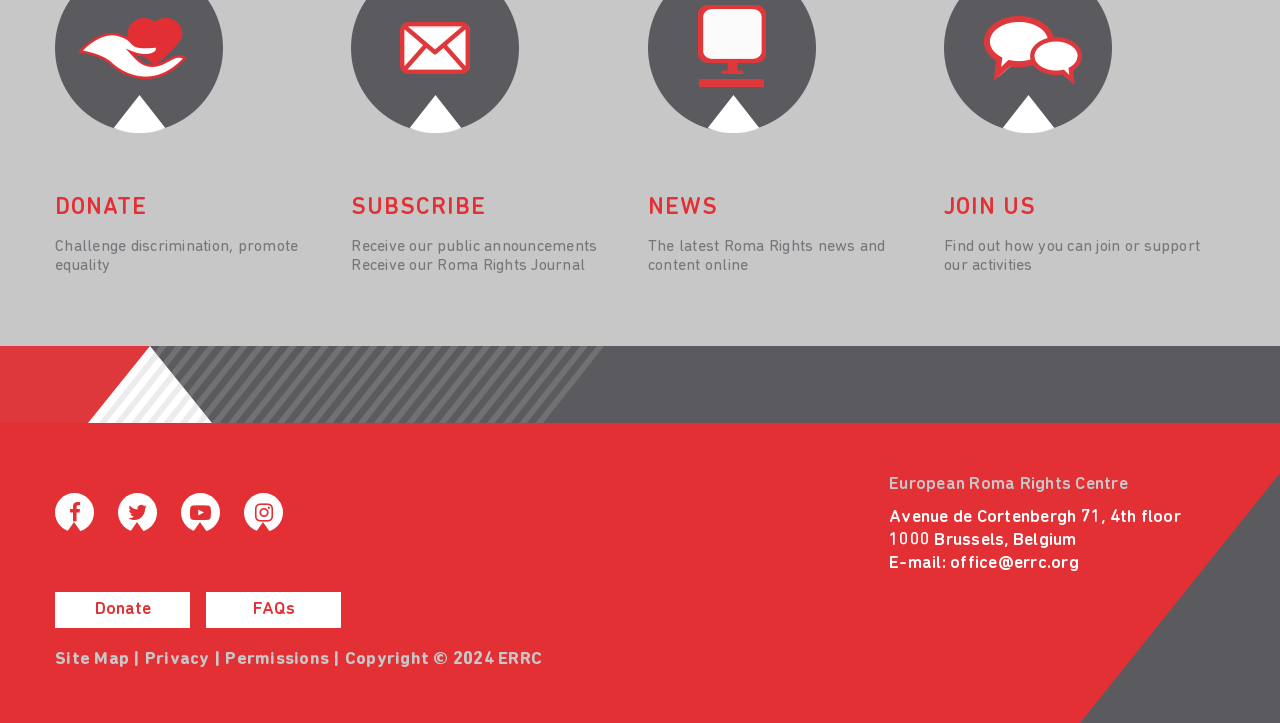Given the description join us, predict the bounding box coordinates of the UI element. Ensure the coordinates are in the format (top-left x, top-left y, bottom-right x, bottom-right y) and all values are between 0 and 1.

[0.738, 0.27, 0.81, 0.304]